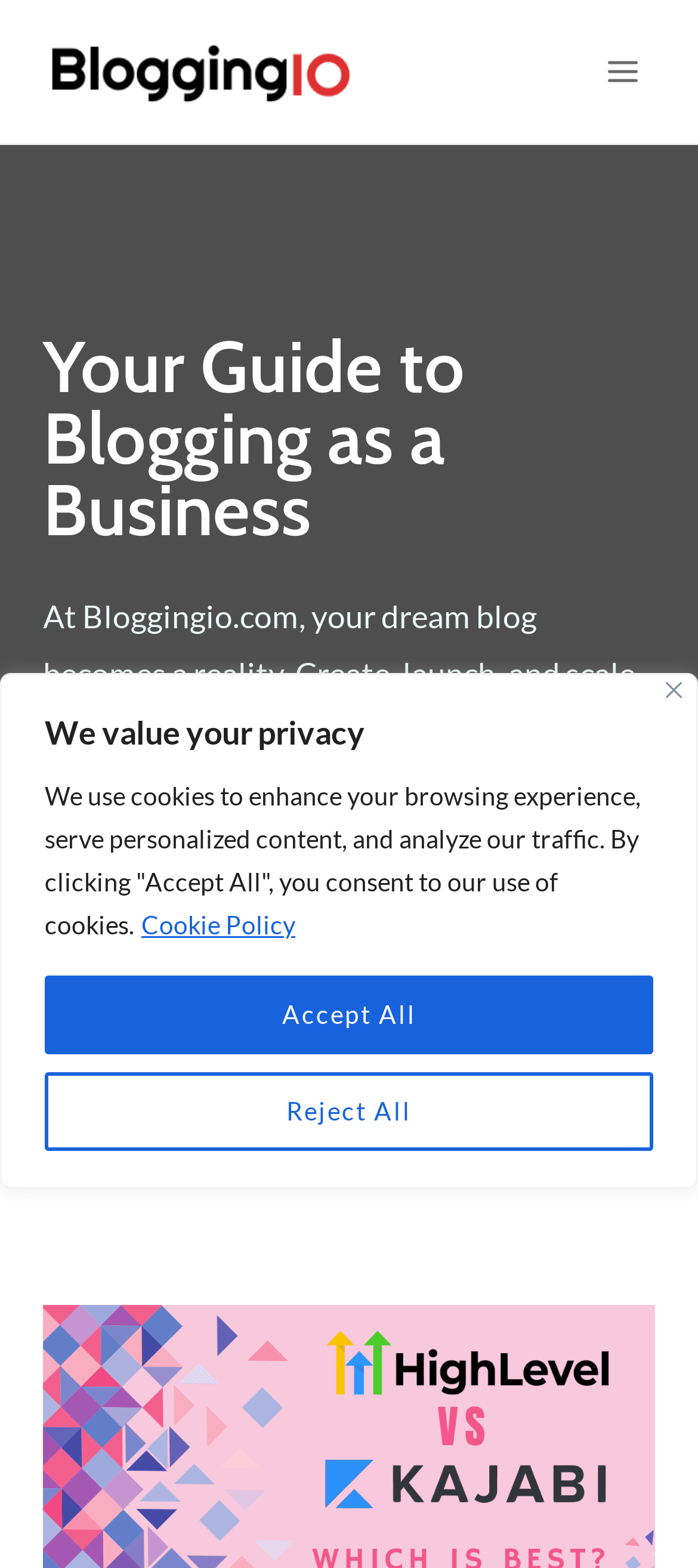Predict the bounding box of the UI element that fits this description: "alt="Bloggingio.com"".

[0.062, 0.019, 0.51, 0.072]